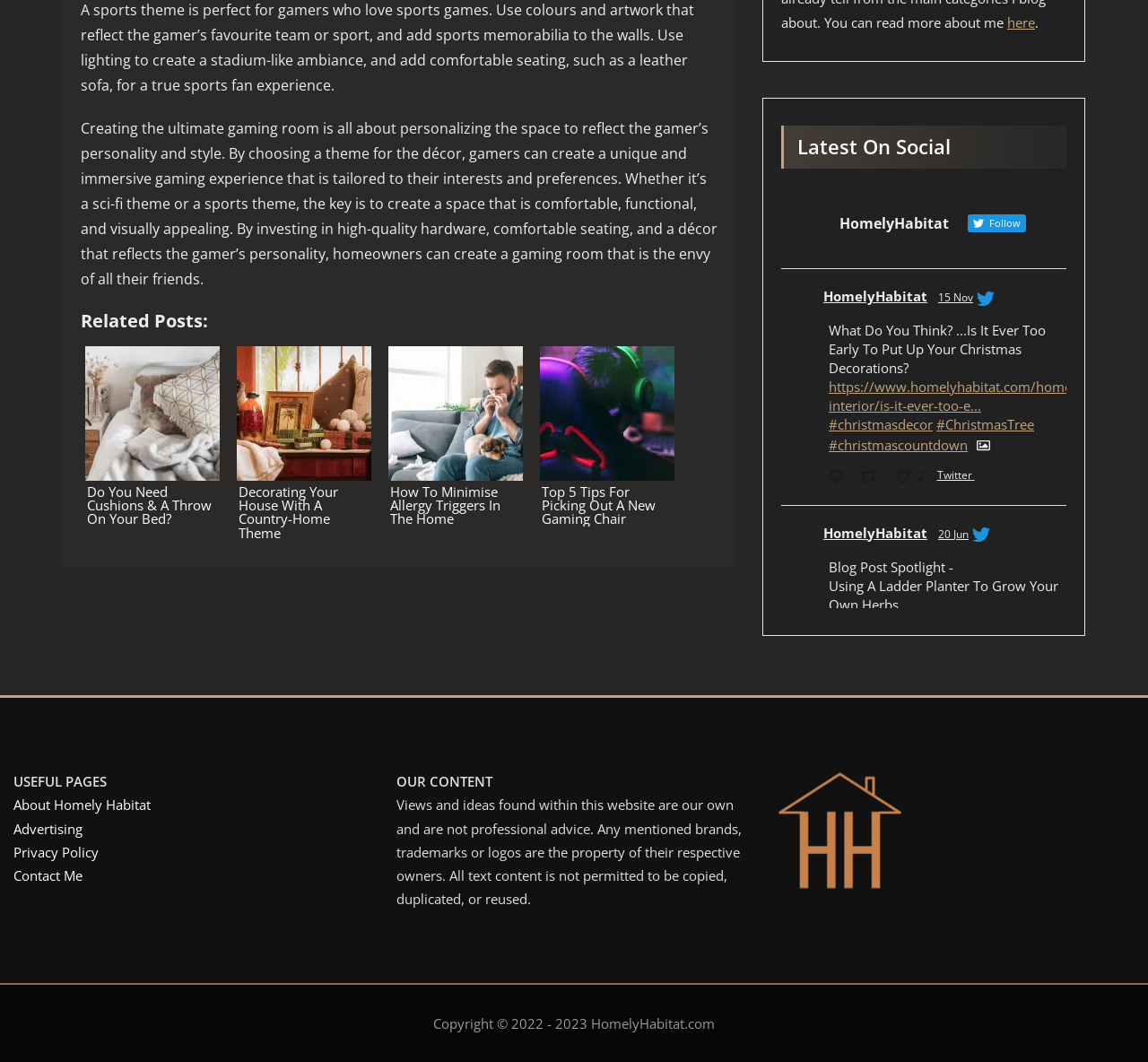Find and specify the bounding box coordinates that correspond to the clickable region for the instruction: "Read the article about TRADEMARK SEARCH IN TURKEY".

None